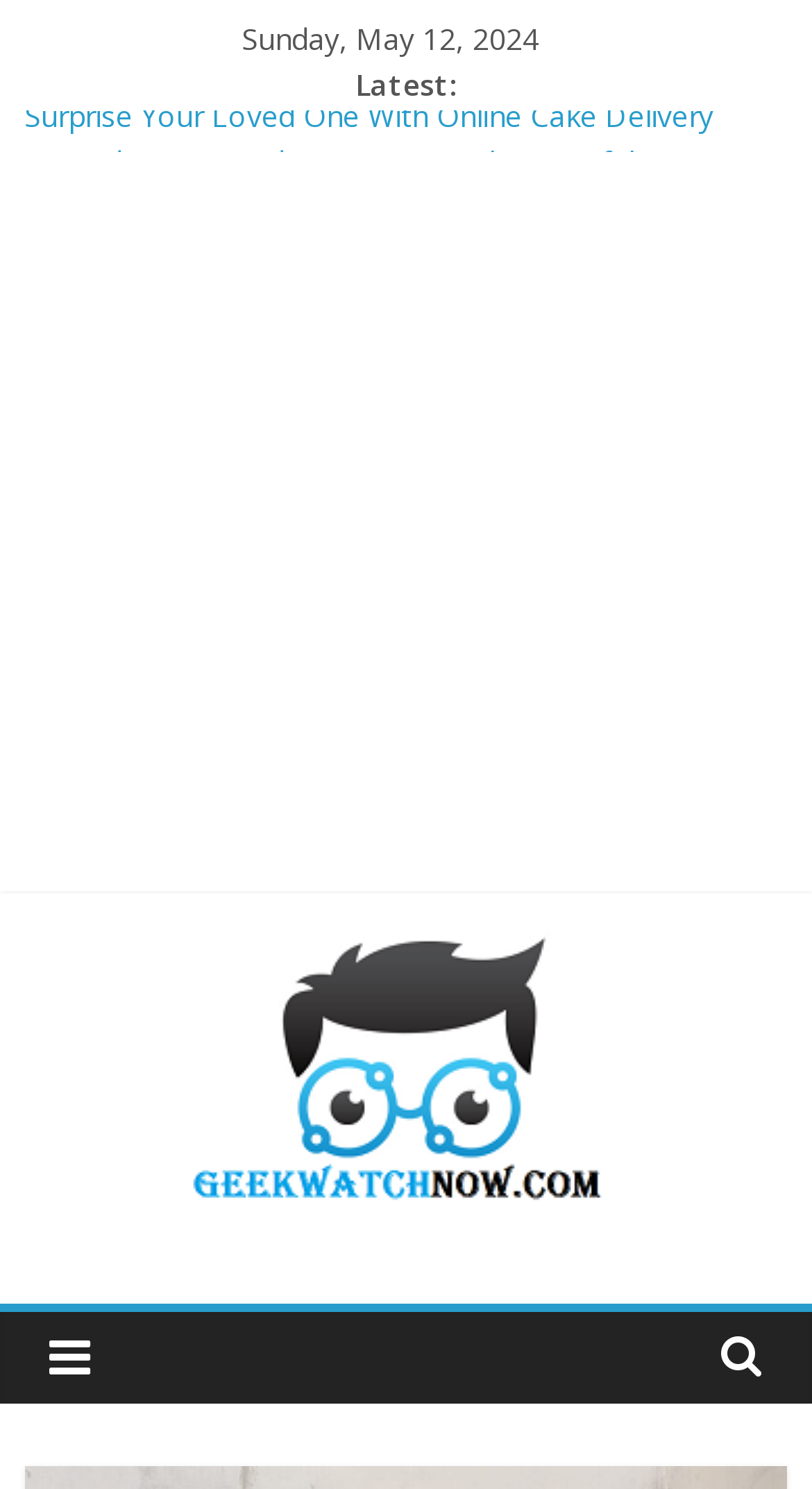Identify and provide the bounding box for the element described by: "aria-label="Advertisement" name="aswift_7" title="Advertisement"".

[0.0, 0.125, 1.0, 0.579]